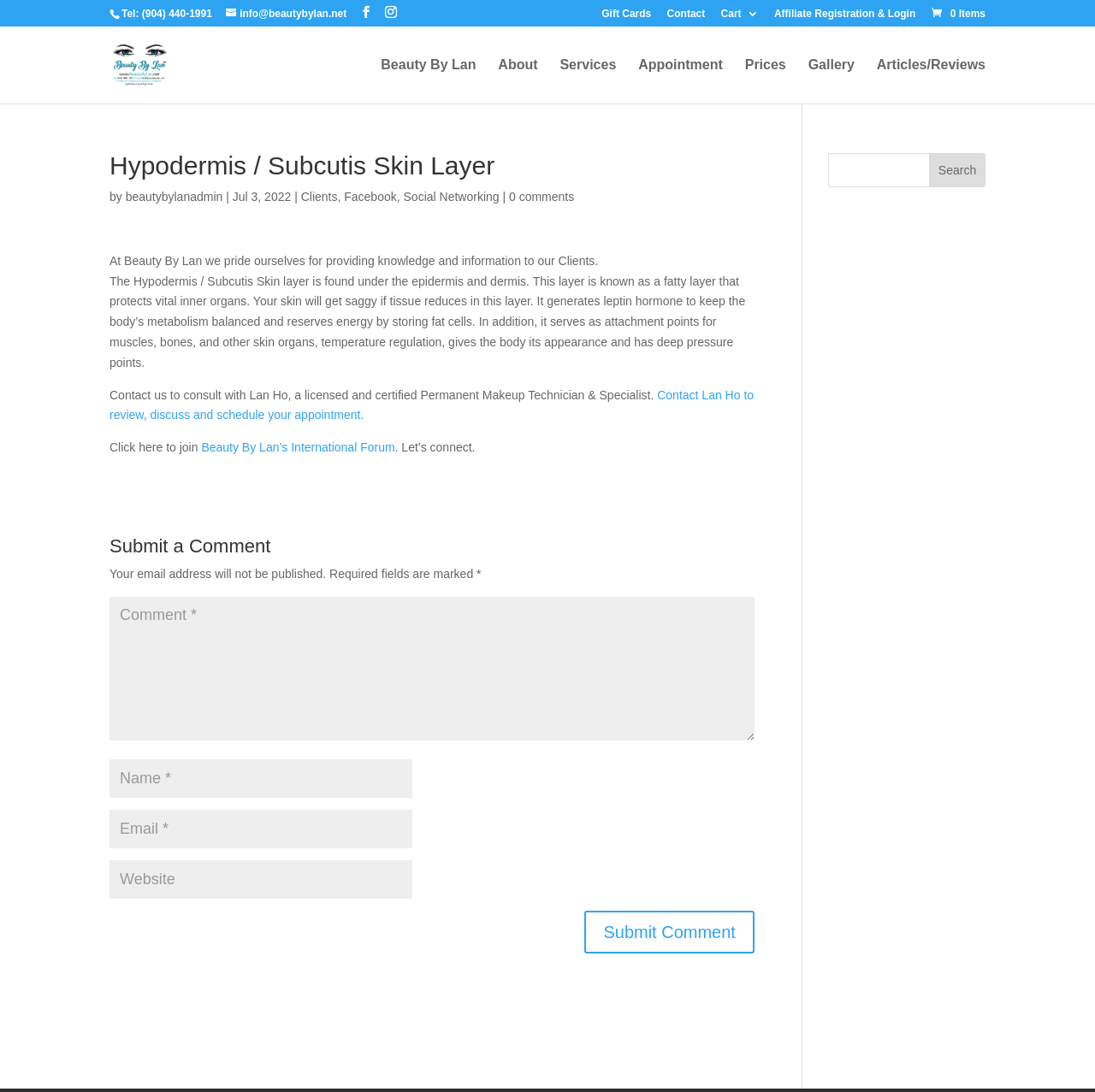What is the name of the licensed and certified Permanent Makeup Technician & Specialist?
Please answer the question with a detailed and comprehensive explanation.

I read the article on the webpage, which mentions that clients can contact Lan Ho, a licensed and certified Permanent Makeup Technician & Specialist, to consult and schedule an appointment.